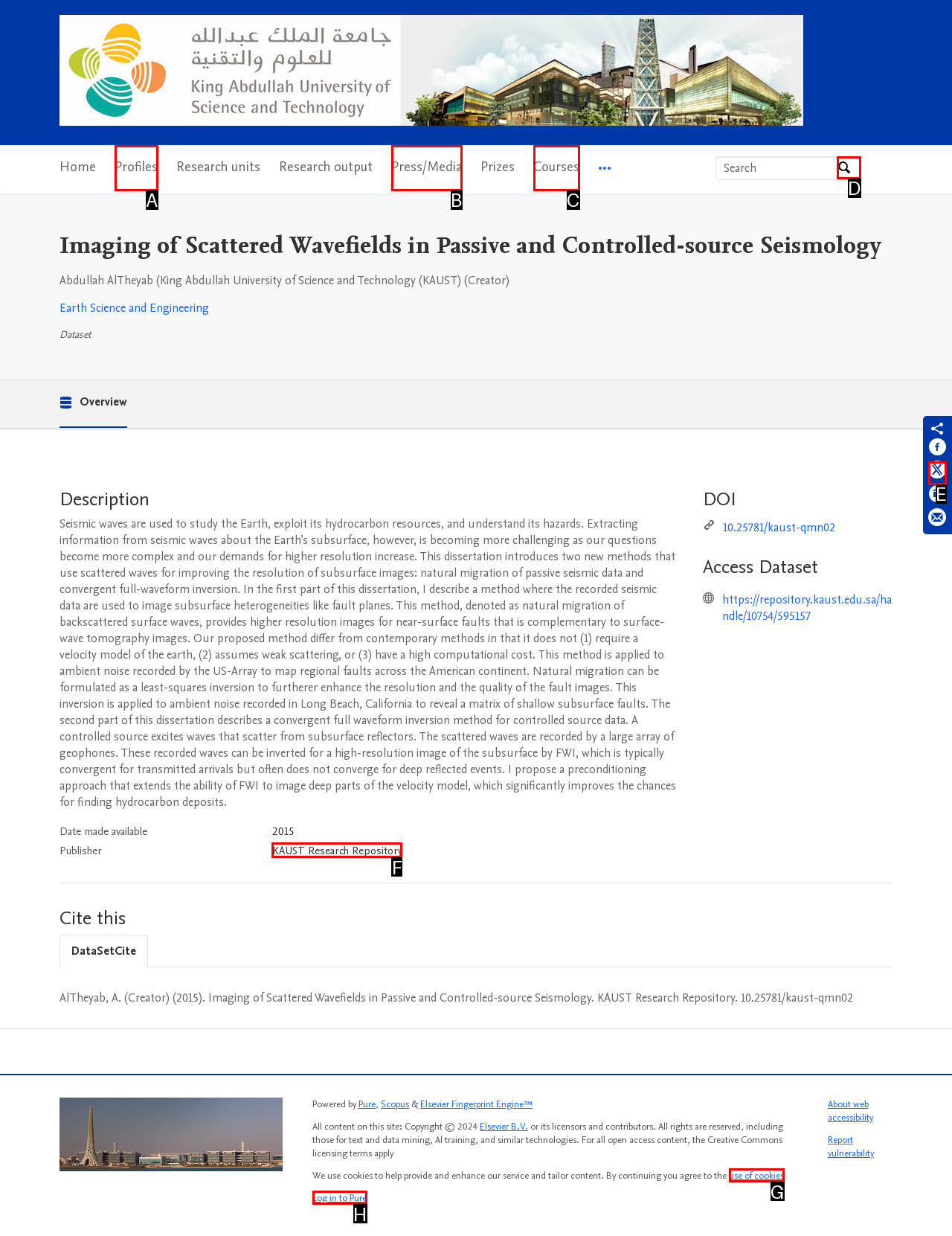Identify the matching UI element based on the description: Log in to Pure
Reply with the letter from the available choices.

H